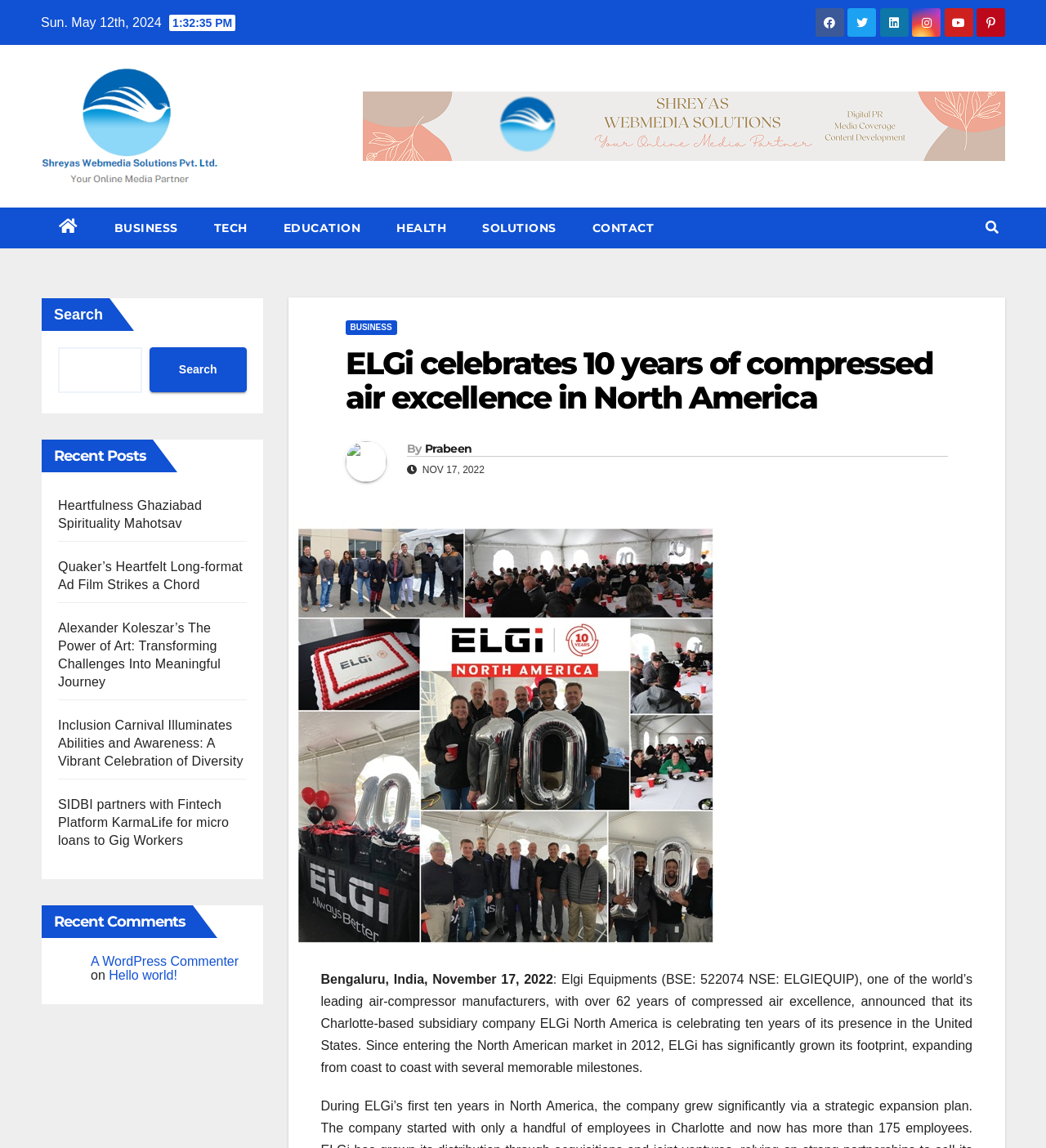Using the provided element description "alt="Shreyas Webmedia Solutions"", determine the bounding box coordinates of the UI element.

[0.039, 0.057, 0.213, 0.163]